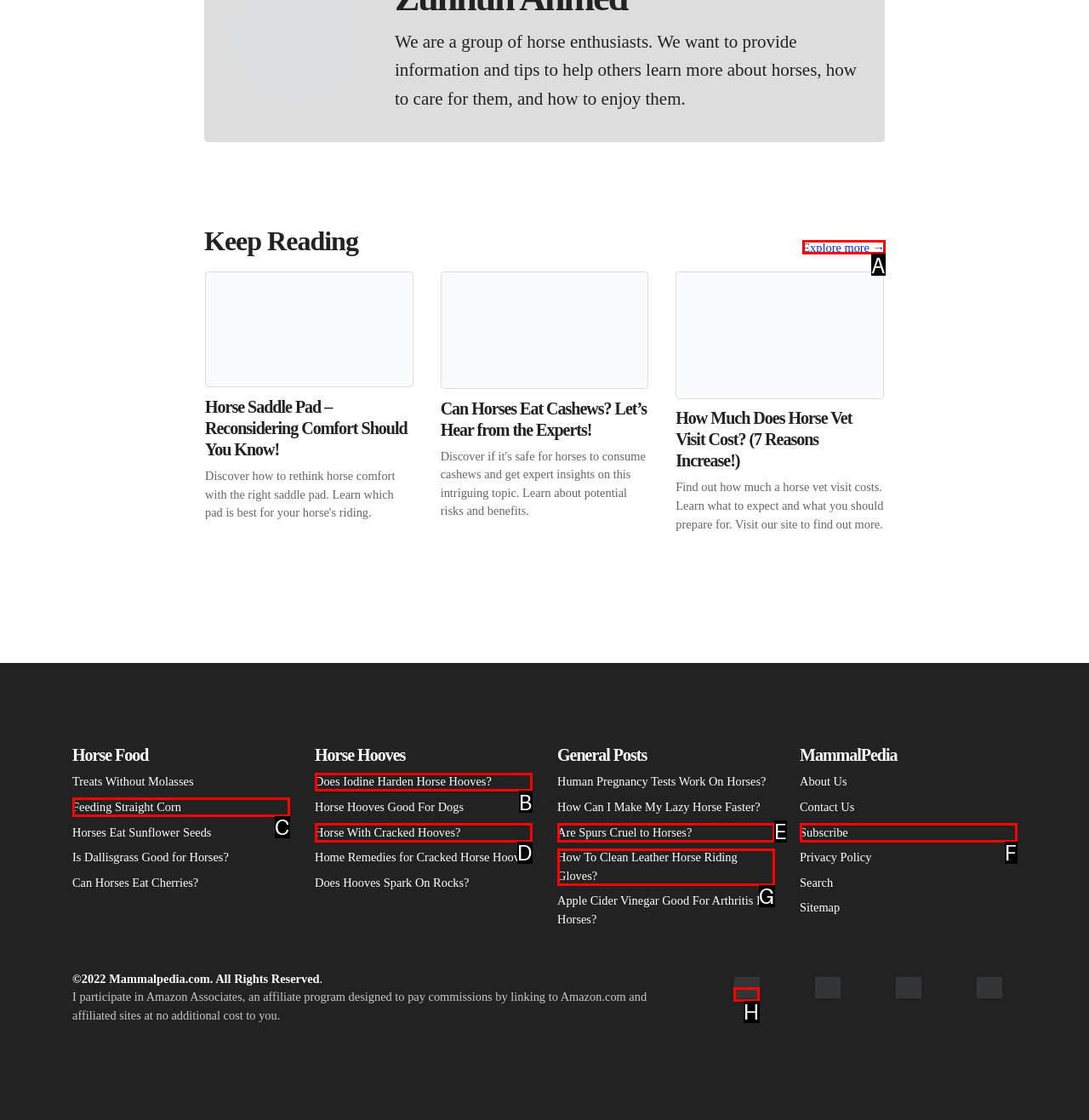Choose the letter of the element that should be clicked to complete the task: Read the 'Importance of gas line repairs' section
Answer with the letter from the possible choices.

None